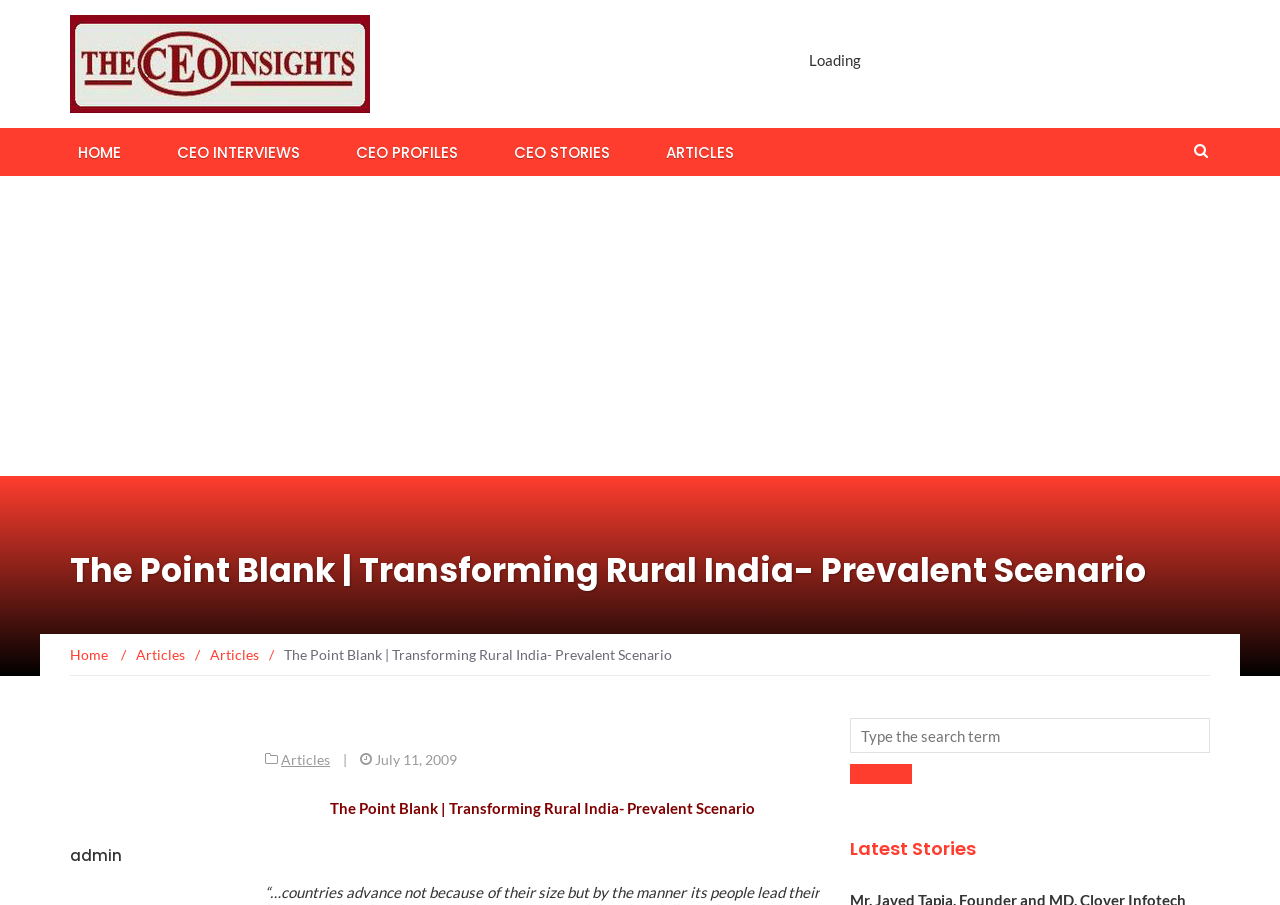What type of content is featured on the website?
Using the image as a reference, answer the question with a short word or phrase.

CEO interviews, profiles, stories, and articles